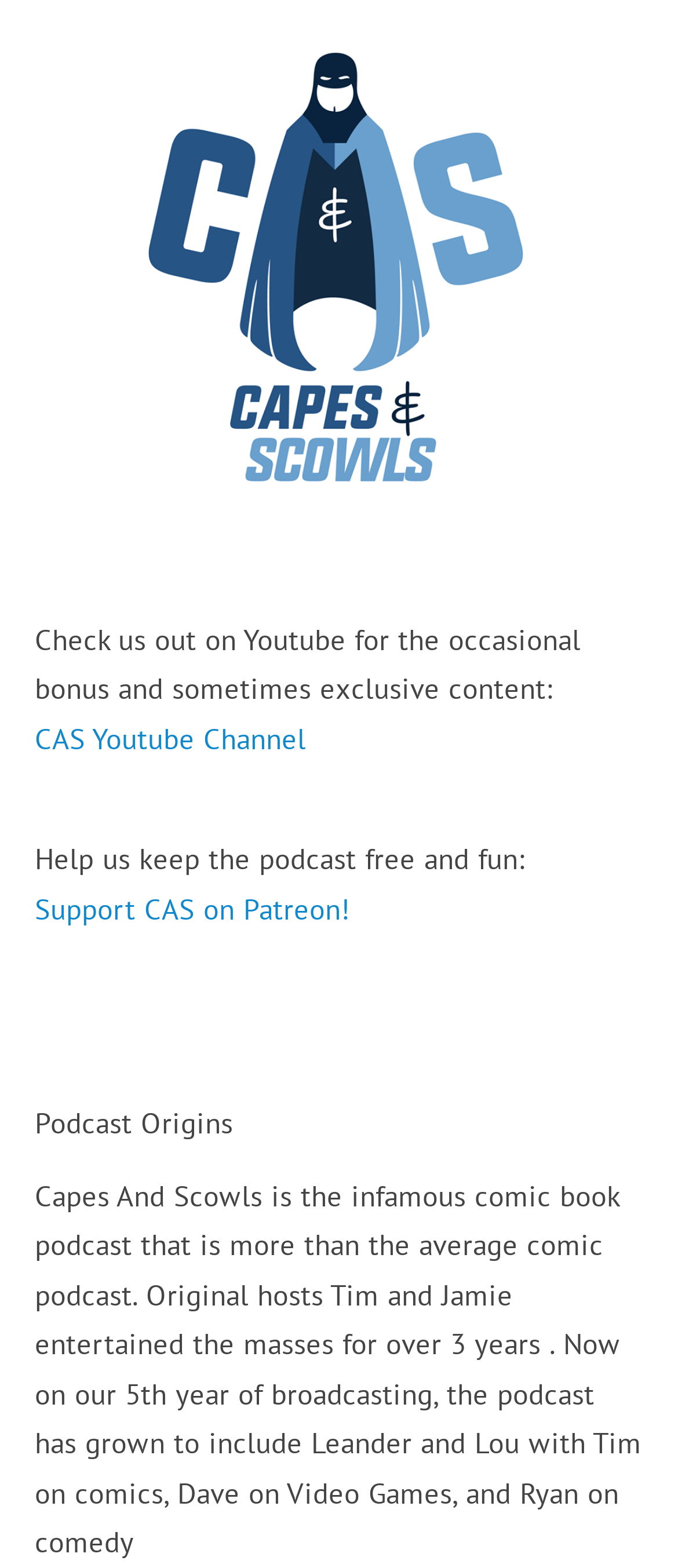Using the element description CAS Youtube Channel, predict the bounding box coordinates for the UI element. Provide the coordinates in (top-left x, top-left y, bottom-right x, bottom-right y) format with values ranging from 0 to 1.

[0.052, 0.459, 0.452, 0.483]